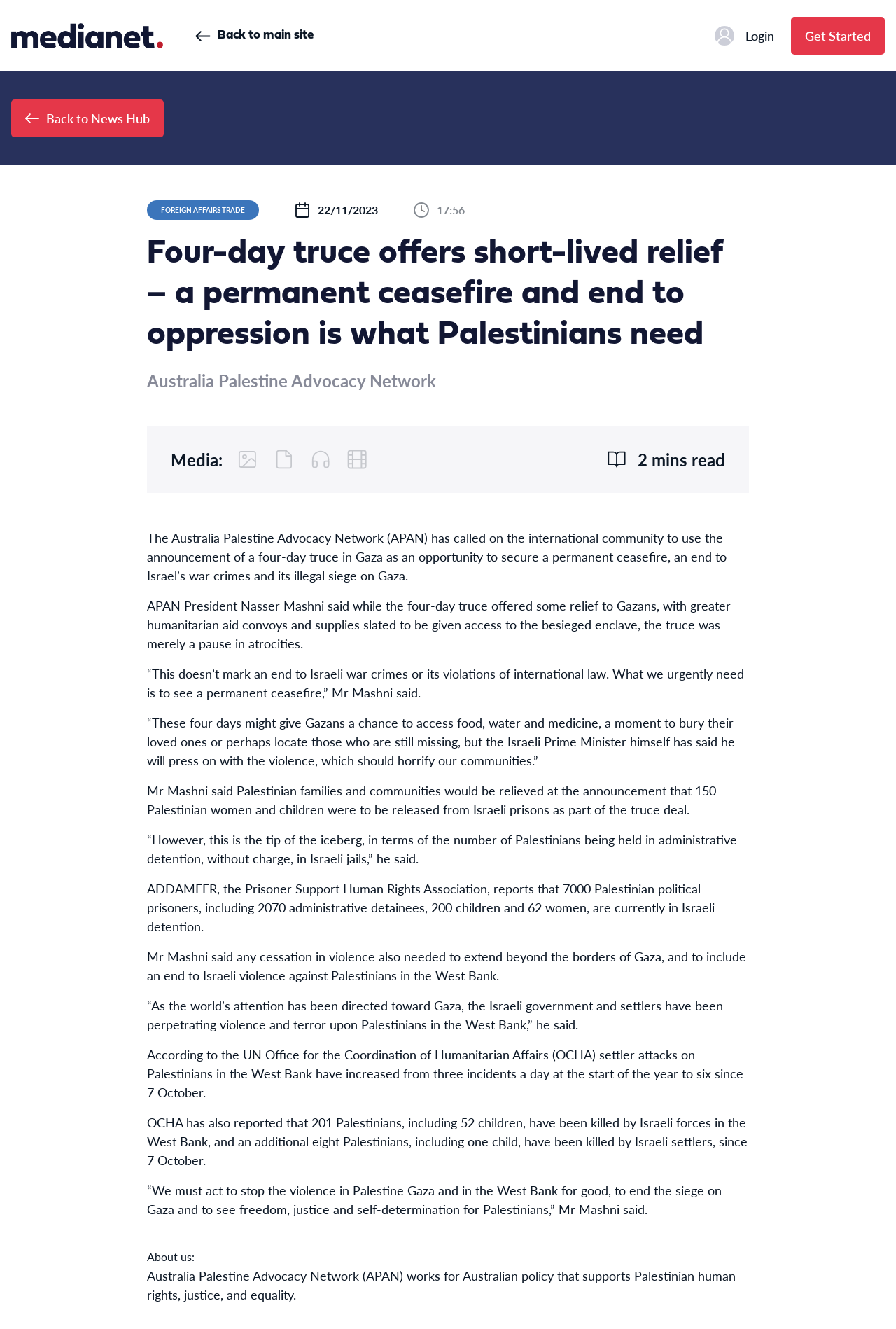Answer the question in a single word or phrase:
What is the date of the news article?

22/11/2023